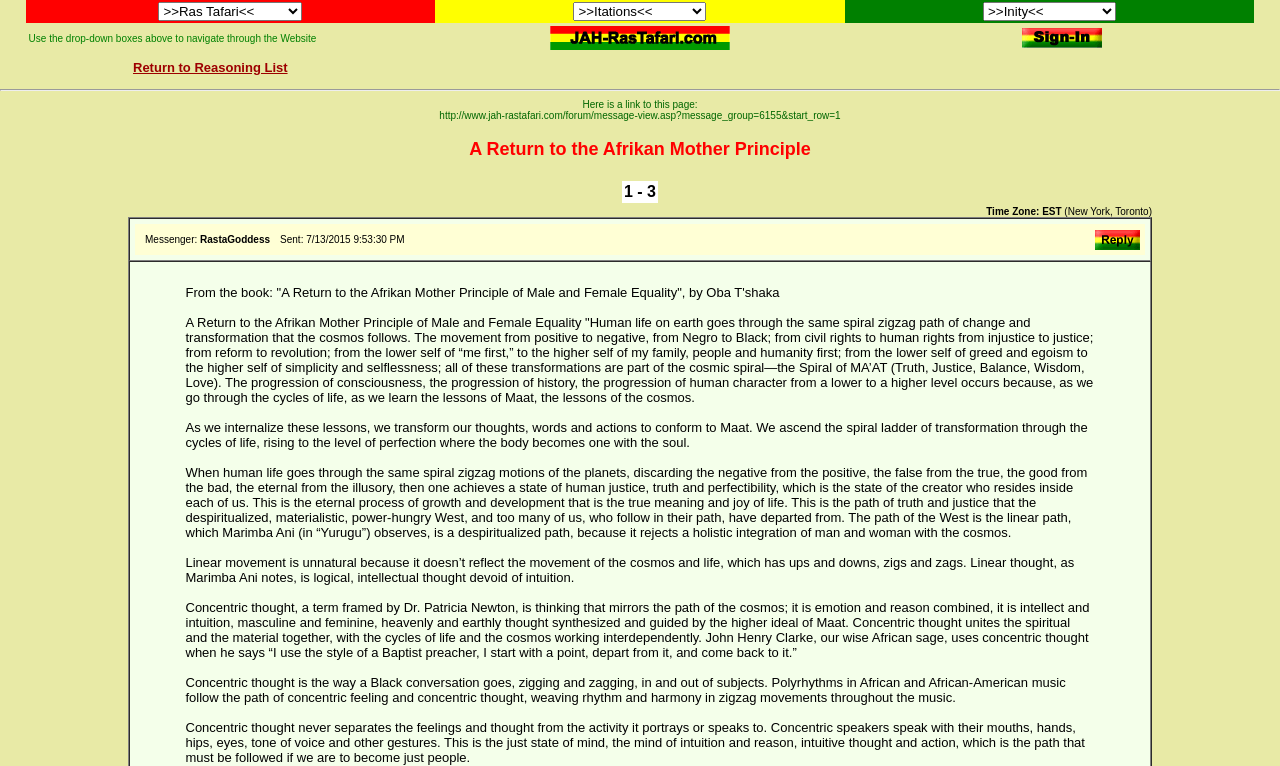Use a single word or phrase to answer the following:
What is the time zone of the website?

EST (New York, Toronto)